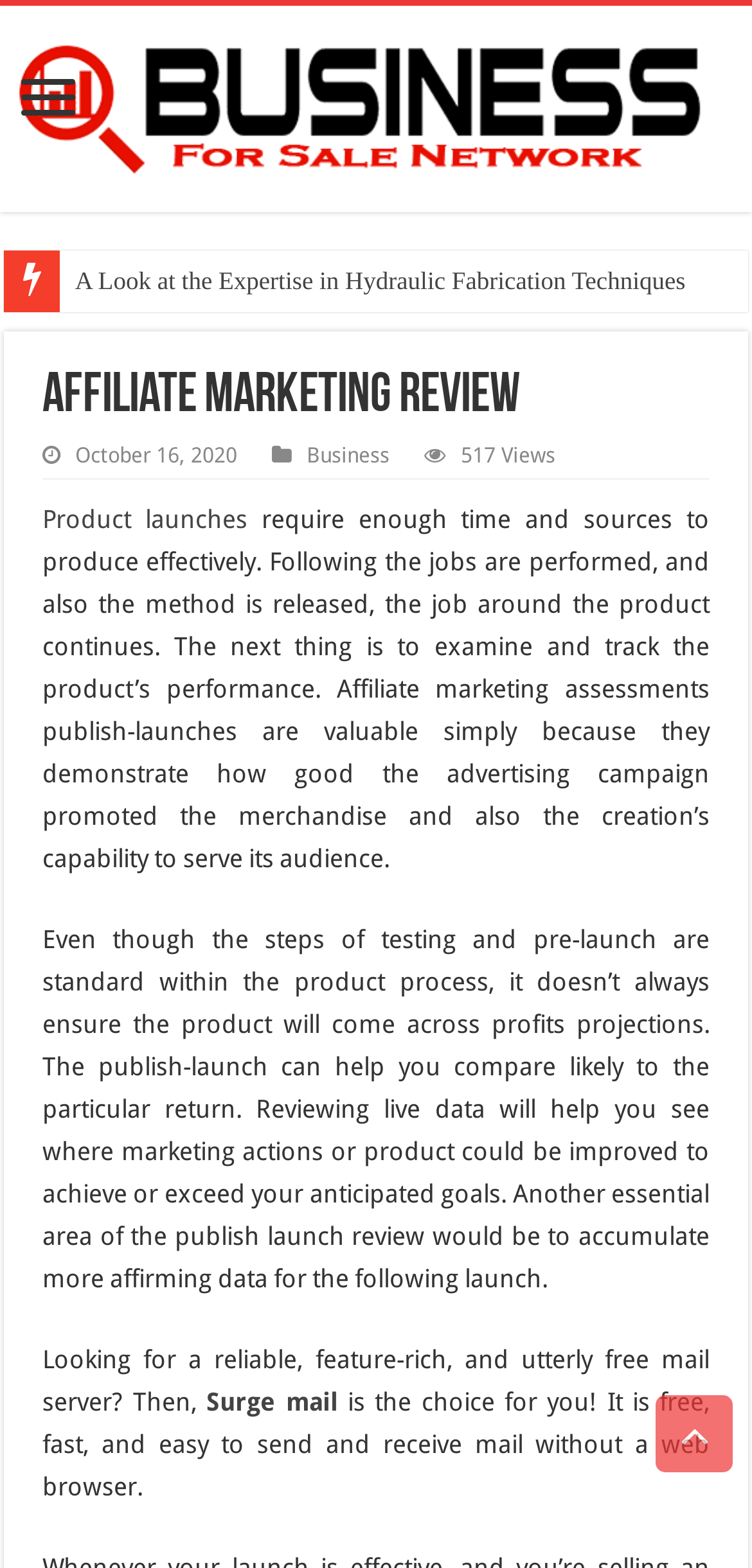Refer to the screenshot and give an in-depth answer to this question: What is the name of the mail server mentioned?

I found the name of the mail server by looking at the link element with the content 'Surge mail' which is located at the bottom of the page.